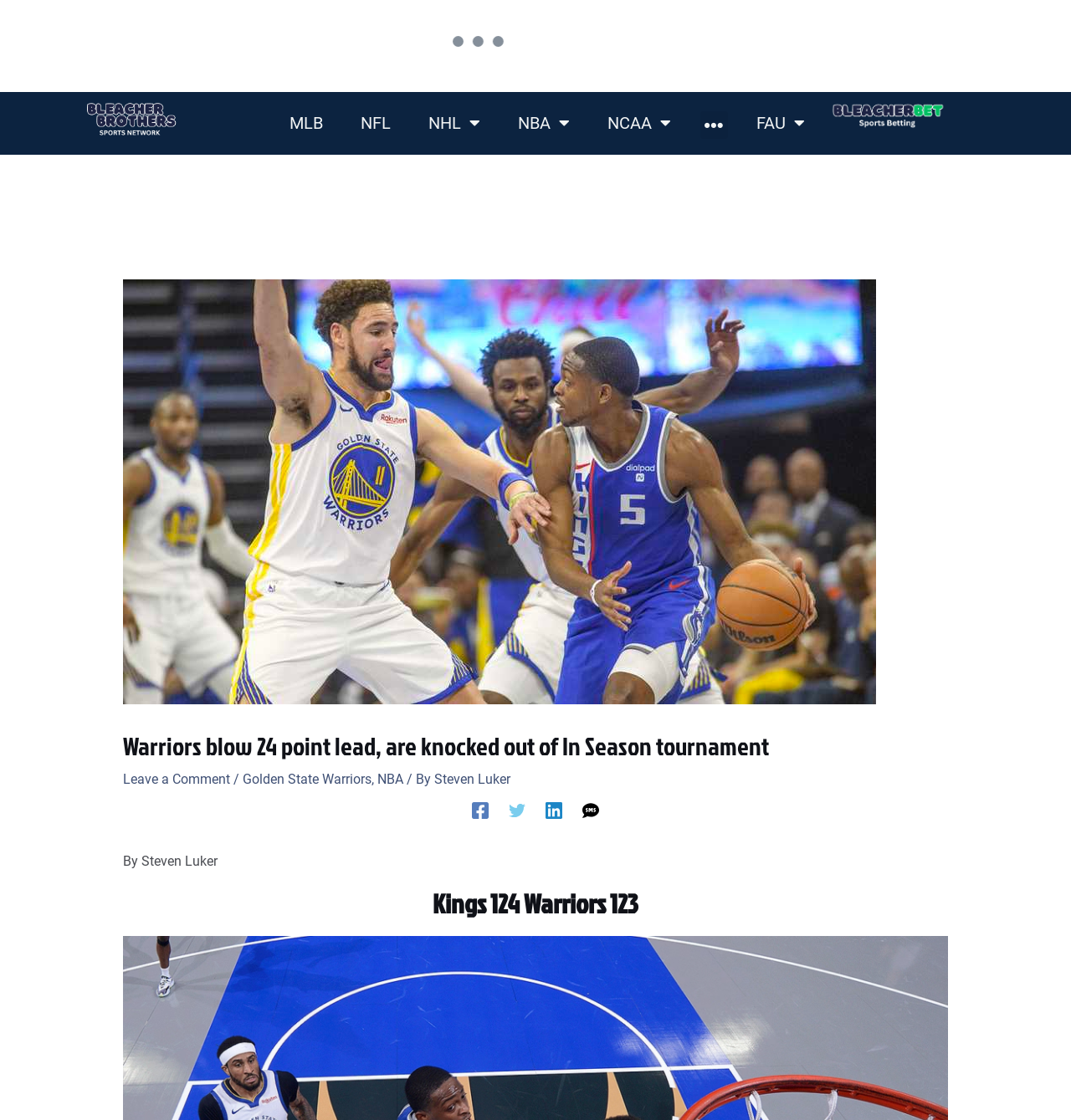Please identify the bounding box coordinates for the region that you need to click to follow this instruction: "Click on the MLB link".

[0.254, 0.093, 0.317, 0.127]